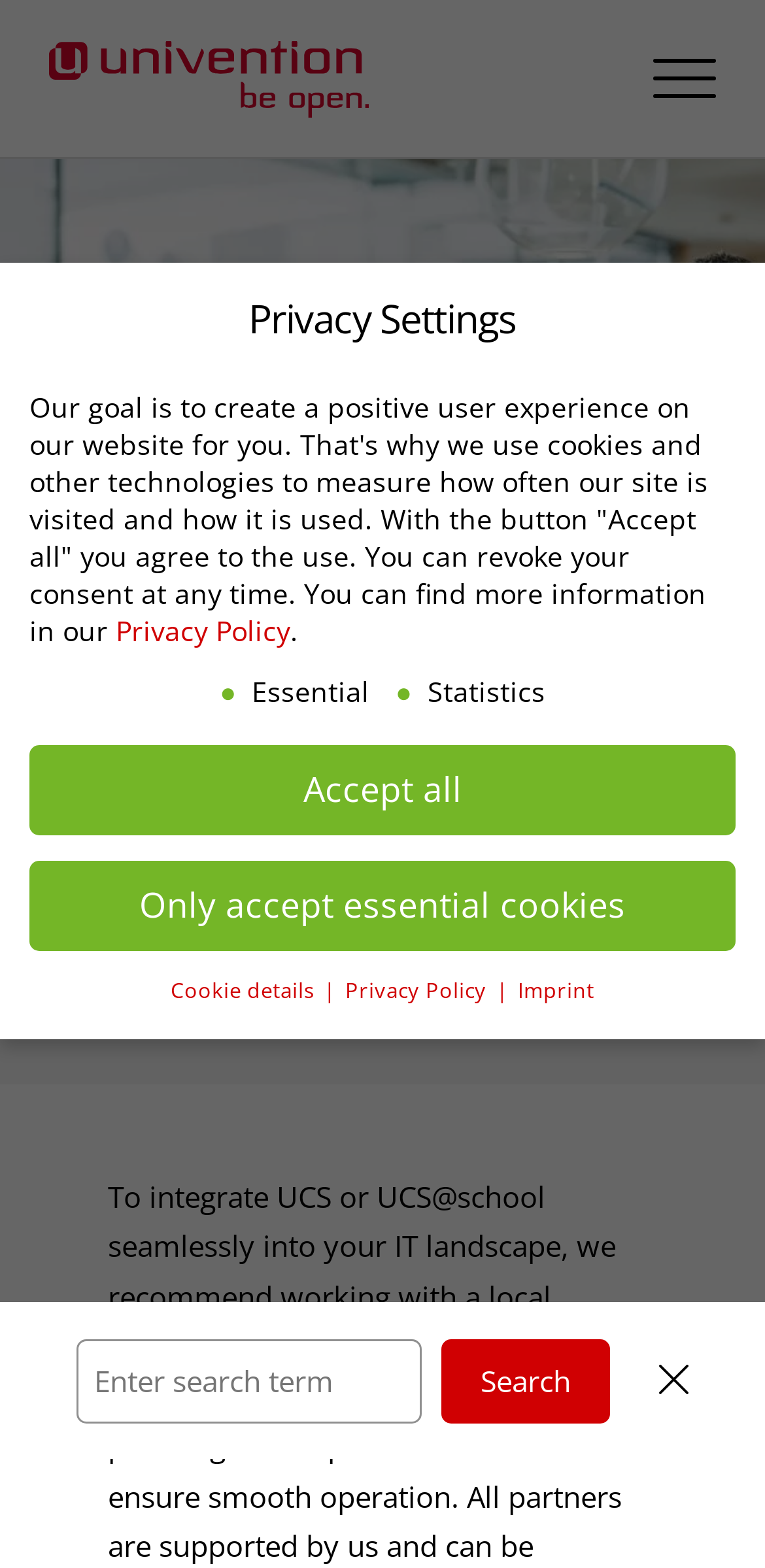Locate the bounding box coordinates of the area where you should click to accomplish the instruction: "Click on Univention Logo".

[0.064, 0.026, 0.482, 0.074]